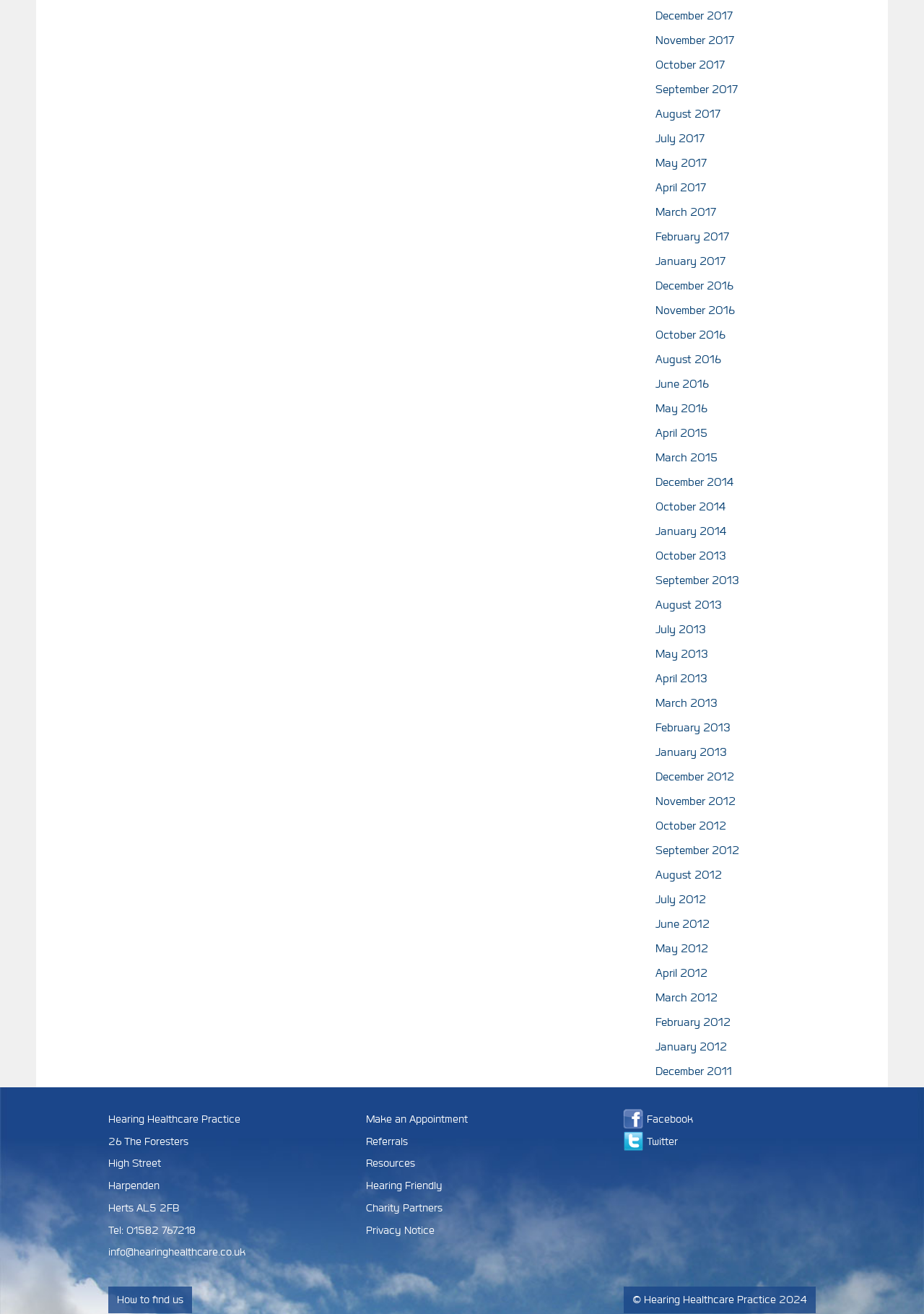Find the bounding box coordinates of the element to click in order to complete the given instruction: "Click on December 2017."

[0.709, 0.005, 0.93, 0.019]